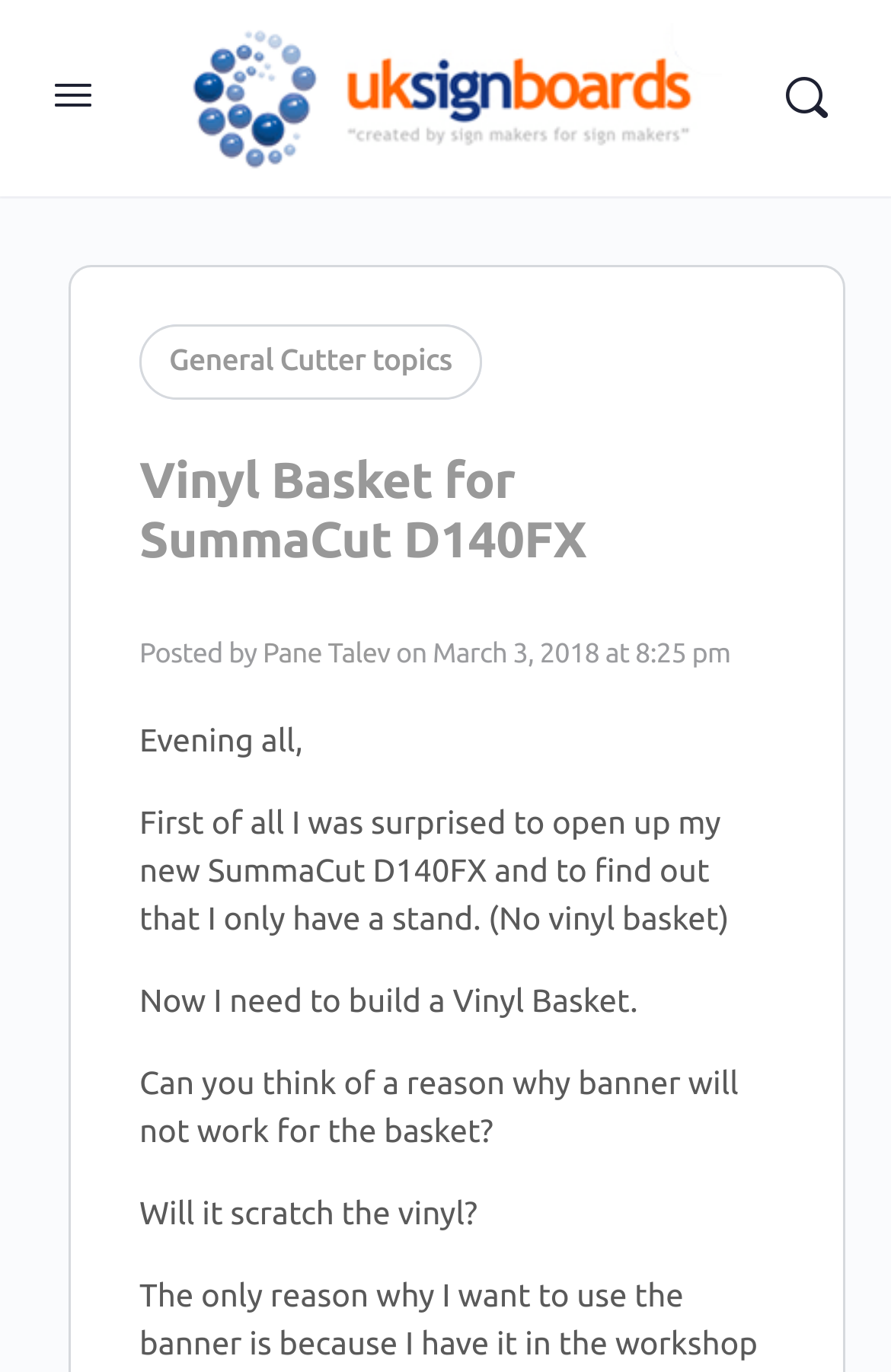Identify the bounding box coordinates for the UI element mentioned here: "General Cutter topics". Provide the coordinates as four float values between 0 and 1, i.e., [left, top, right, bottom].

[0.156, 0.236, 0.541, 0.291]